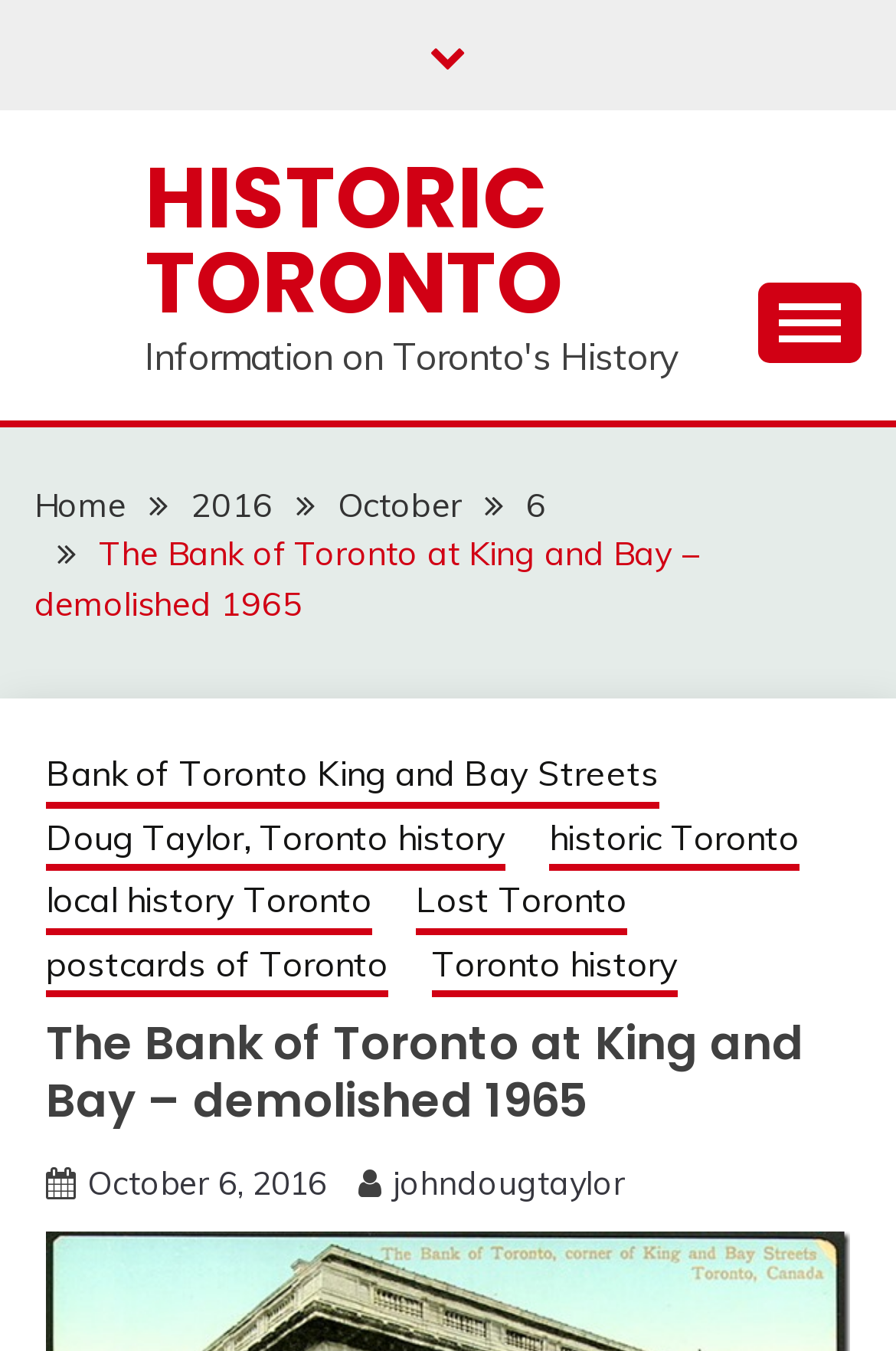Please specify the bounding box coordinates for the clickable region that will help you carry out the instruction: "Check the post dated October 6, 2016".

[0.097, 0.861, 0.364, 0.892]